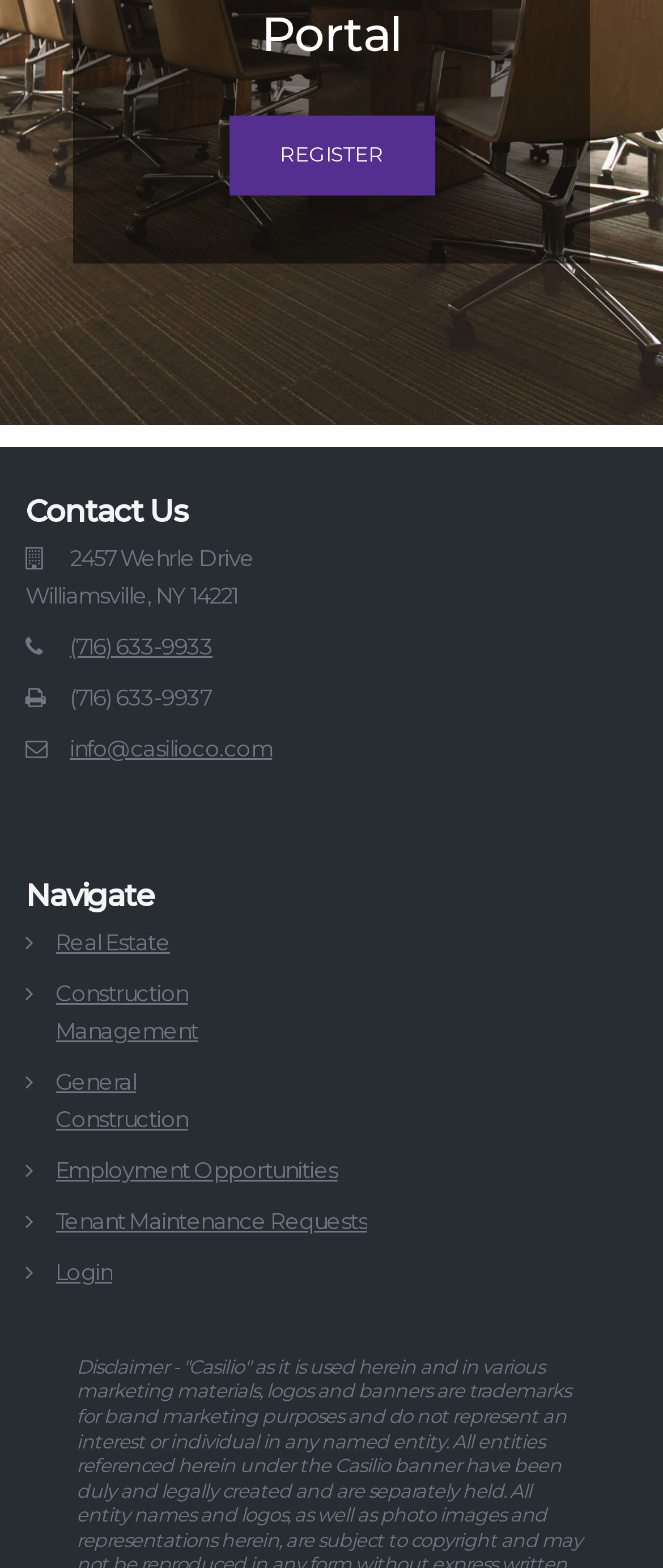Predict the bounding box for the UI component with the following description: "info@casilioco.com".

[0.105, 0.468, 0.41, 0.486]